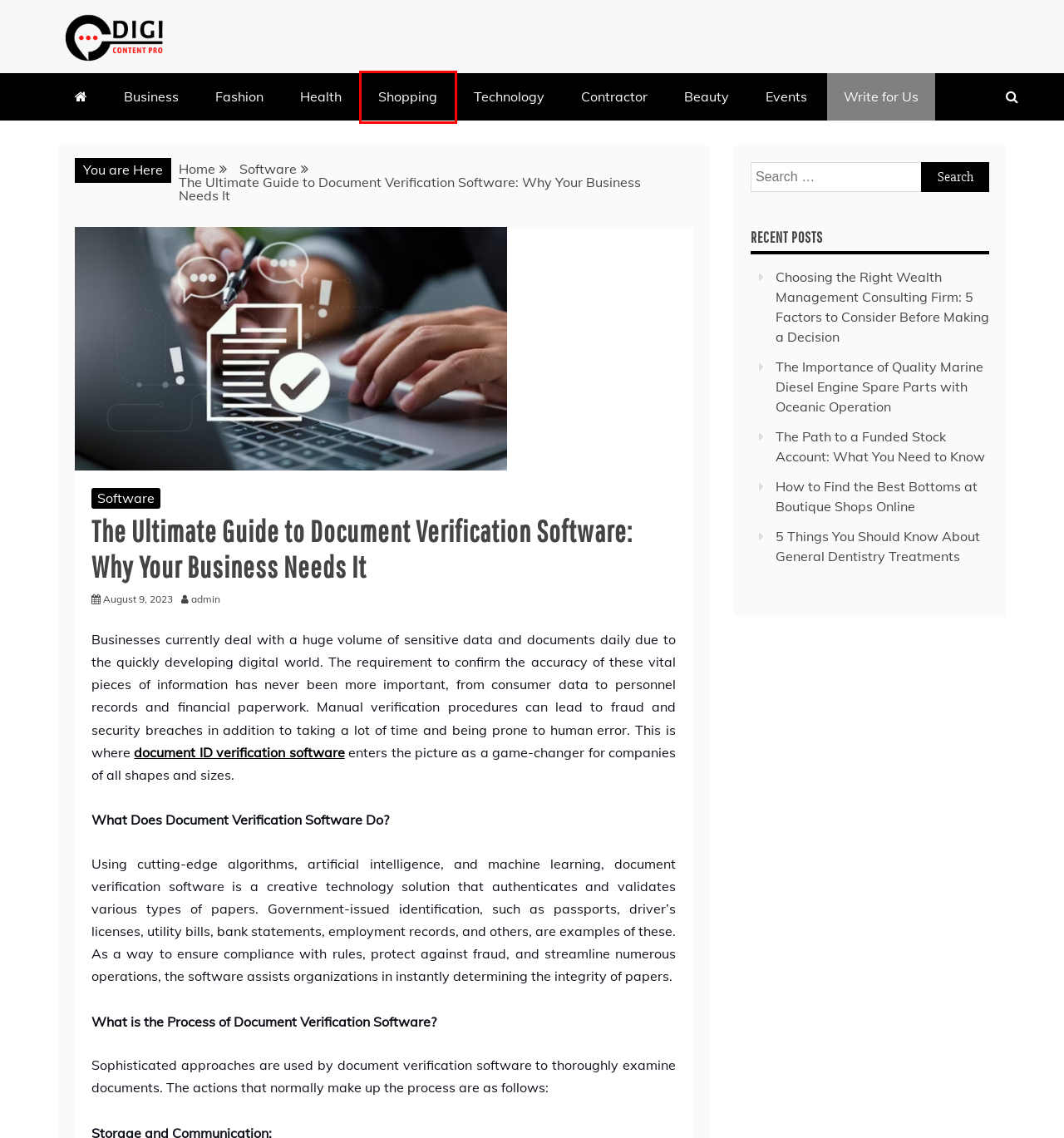With the provided webpage screenshot containing a red bounding box around a UI element, determine which description best matches the new webpage that appears after clicking the selected element. The choices are:
A. Health Archives - Digi Content PRO
B. 5 Things You Should Know About General Dentistry Treatments
C. Discover the Best Bottoms at Online Boutique Shops
D. Contractor Archives - Digi Content PRO
E. Write for Us - Digi Content PRO
F. Business Archives - Digi Content PRO
G. Shopping Archives - Digi Content PRO
H. Top 5 Factors for the Right Wealth Management Consulting Firm

G